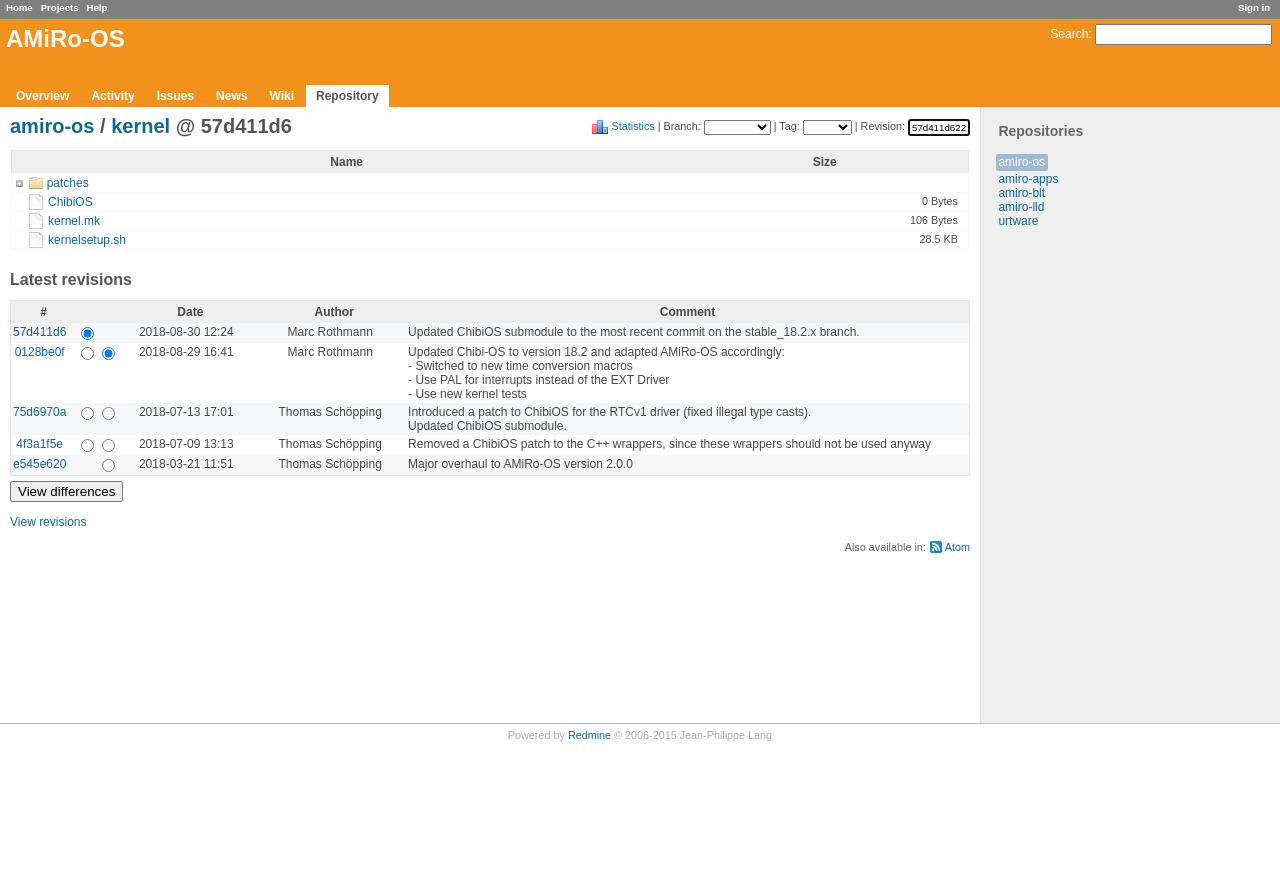Please provide the bounding box coordinates in the format (top-left x, top-left y, bottom-right x, bottom-right y). Remember, all values are floating point numbers between 0 and 1. What is the bounding box coordinate of the region described as: parent_node: Search: name="q"

[0.855, 0.028, 0.994, 0.052]